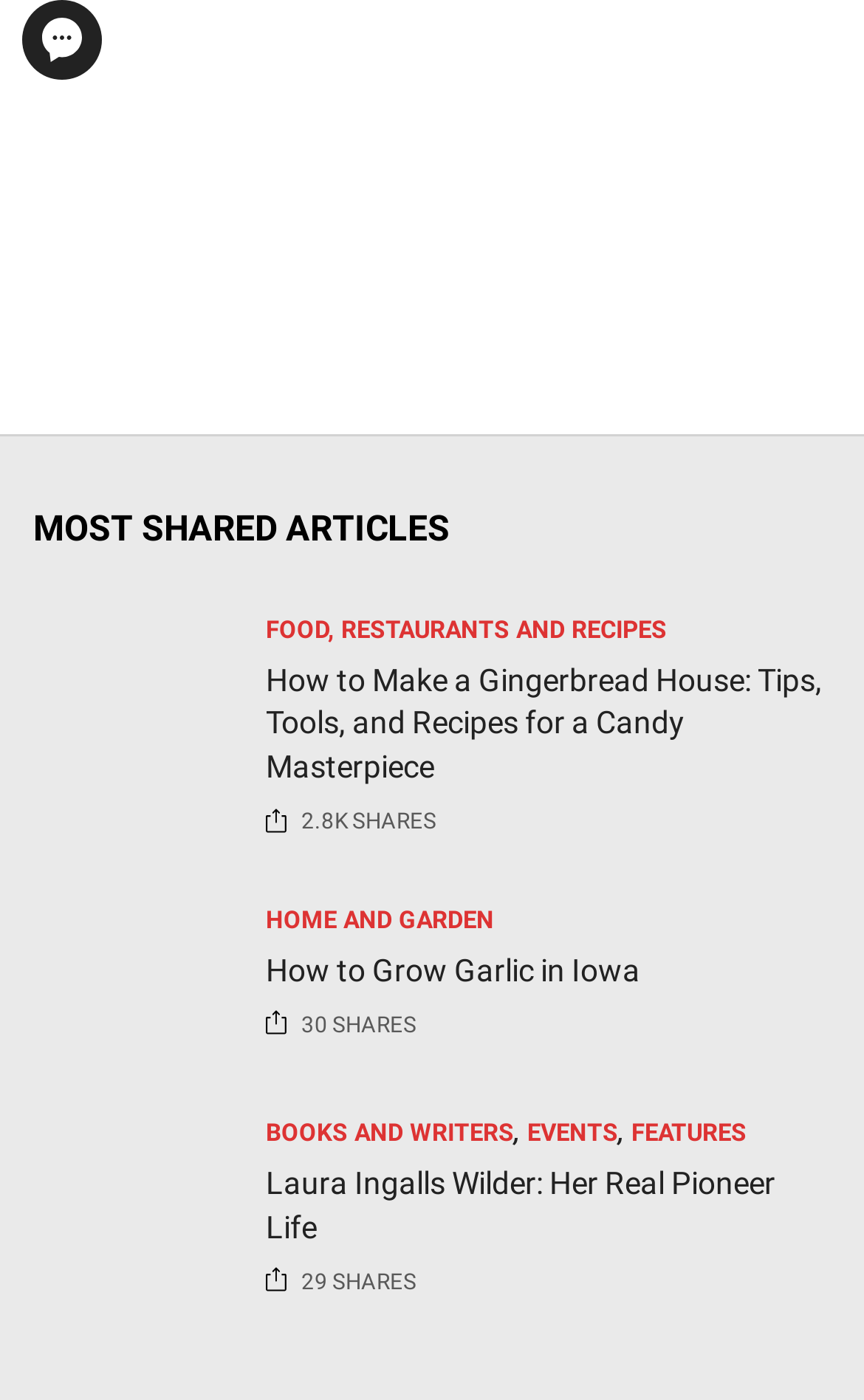Please locate the bounding box coordinates of the element that should be clicked to complete the given instruction: "Explore the life of Laura Ingalls Wilder".

[0.308, 0.832, 0.897, 0.889]